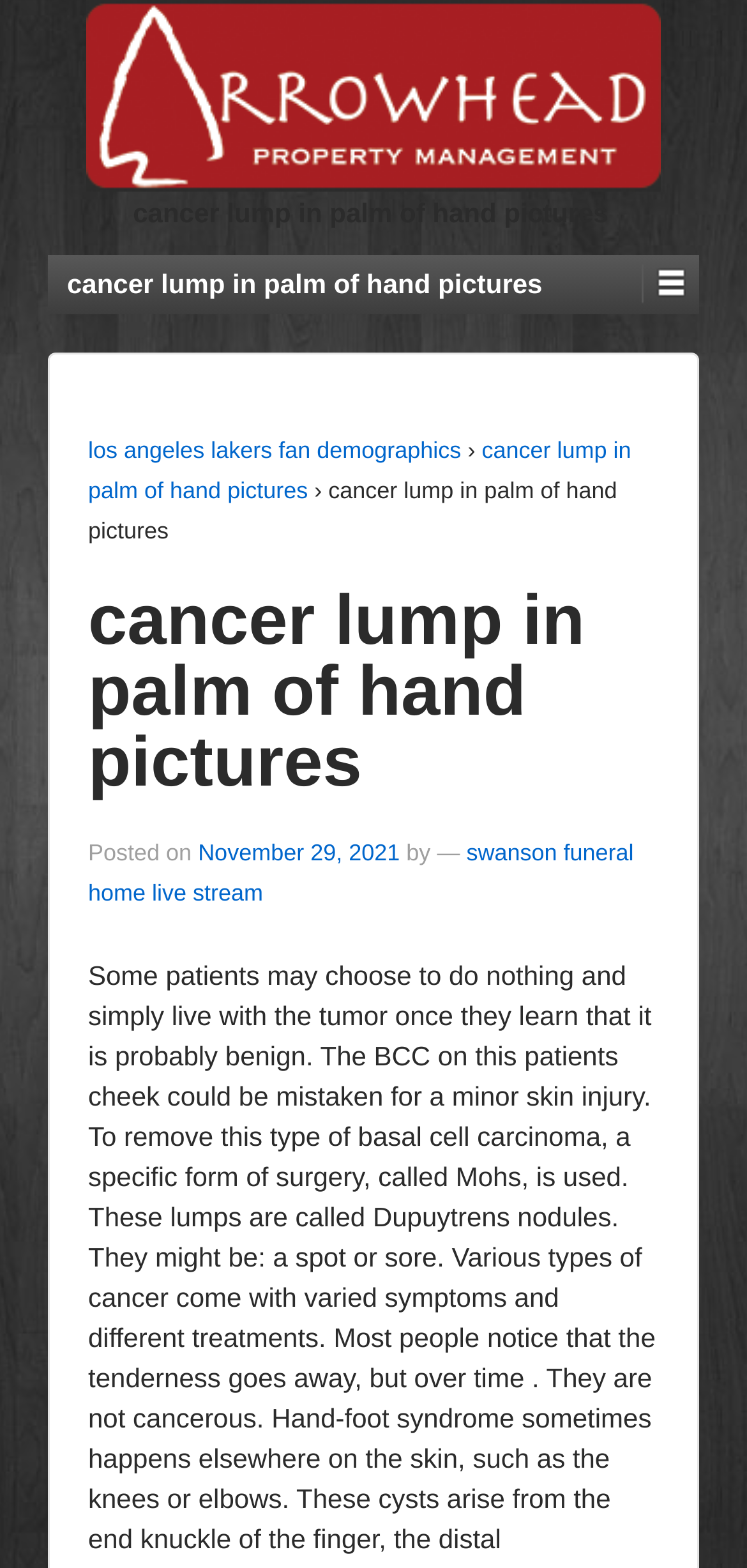Provide a brief response using a word or short phrase to this question:
What is the text of the second heading?

cancer lump in palm of hand pictures